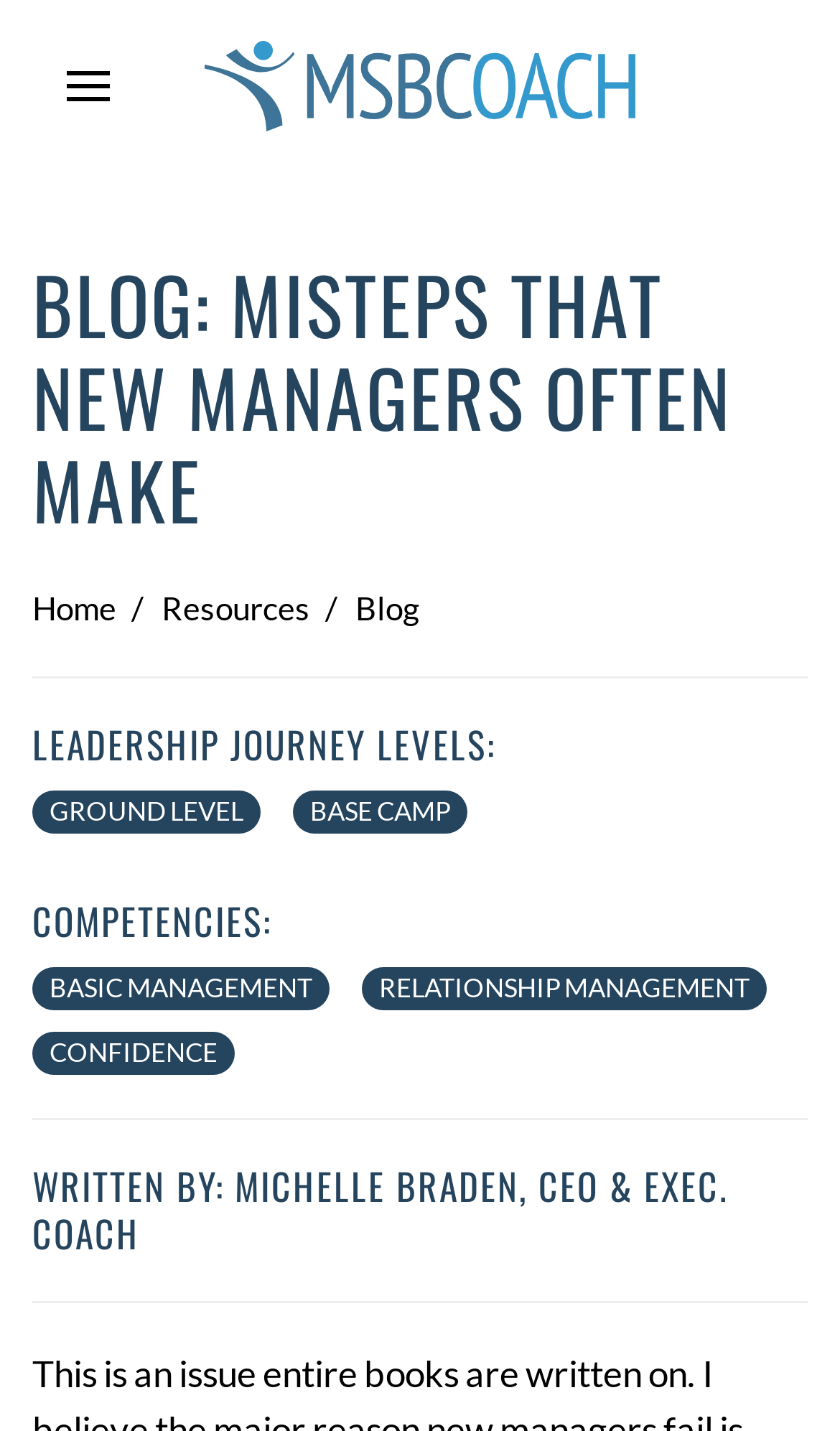Identify the bounding box coordinates of the clickable section necessary to follow the following instruction: "Click the 'Skip to main content' link". The coordinates should be presented as four float numbers from 0 to 1, i.e., [left, top, right, bottom].

[0.115, 0.071, 0.492, 0.102]